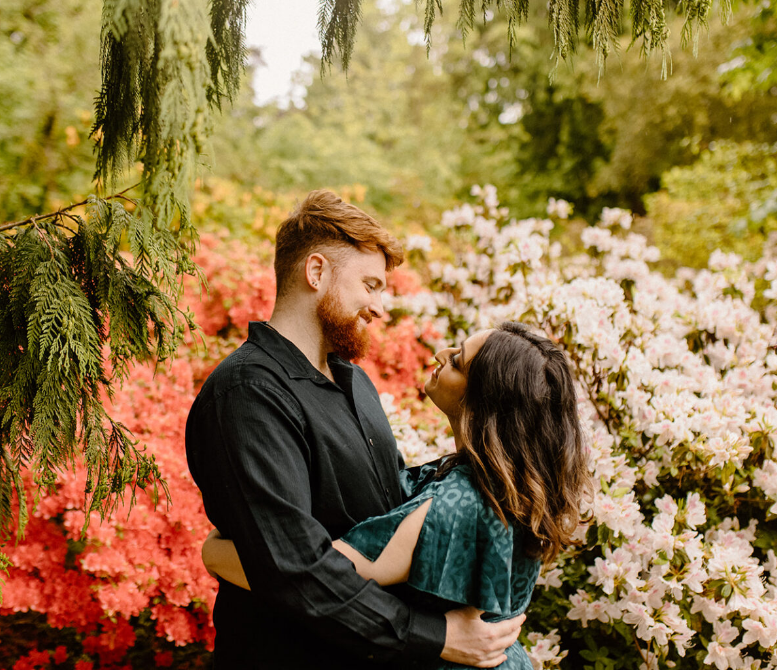What is the color of the woman's outfit?
We need a detailed and exhaustive answer to the question. Please elaborate.

According to the caption, the woman is dressed in a striking teal outfit with elegant detailing, which suggests the color and style of her attire.